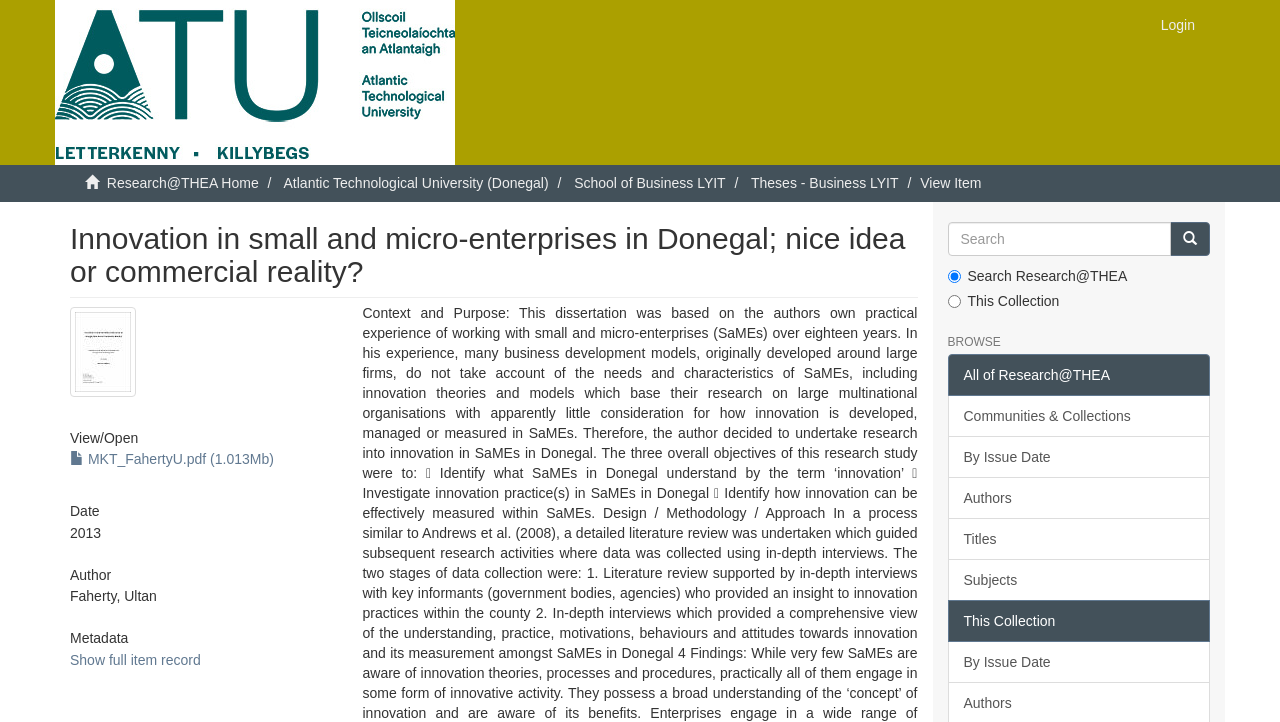Please determine the bounding box coordinates of the area that needs to be clicked to complete this task: 'Search for a research item'. The coordinates must be four float numbers between 0 and 1, formatted as [left, top, right, bottom].

[0.74, 0.307, 0.915, 0.355]